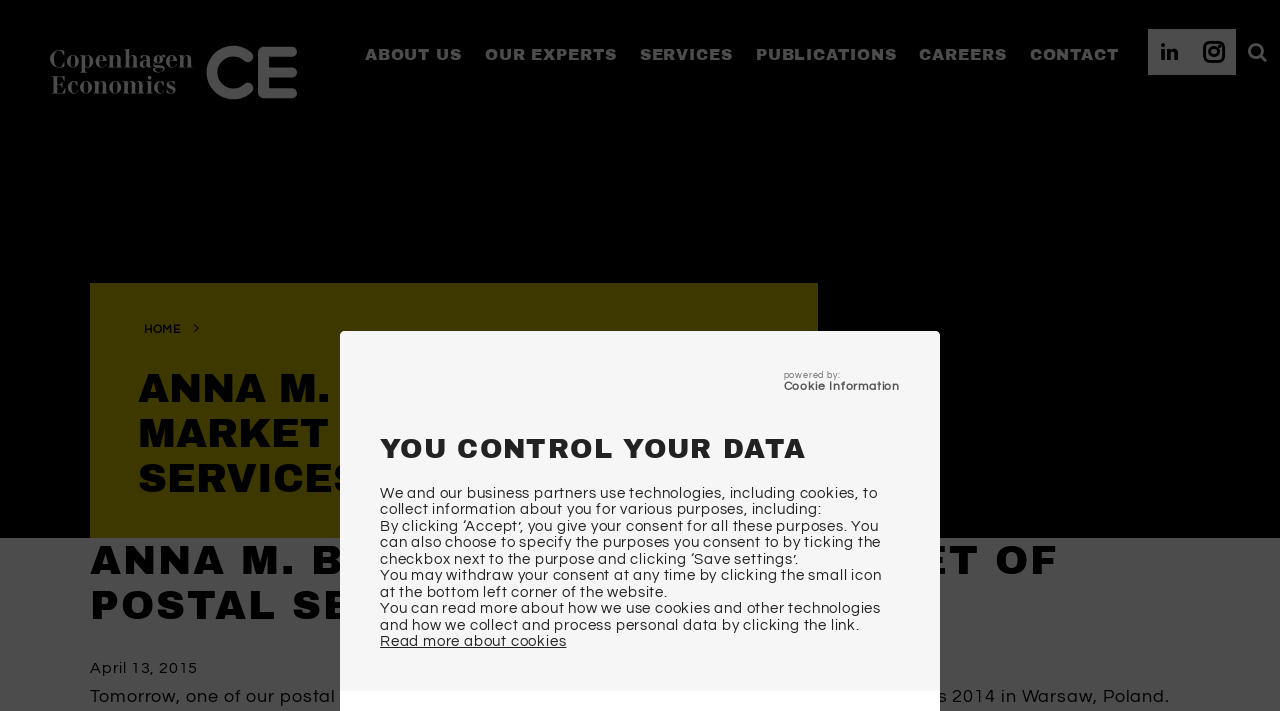Given the description of the UI element: "Careers", predict the bounding box coordinates in the form of [left, top, right, bottom], with each value being a float between 0 and 1.

[0.718, 0.065, 0.787, 0.089]